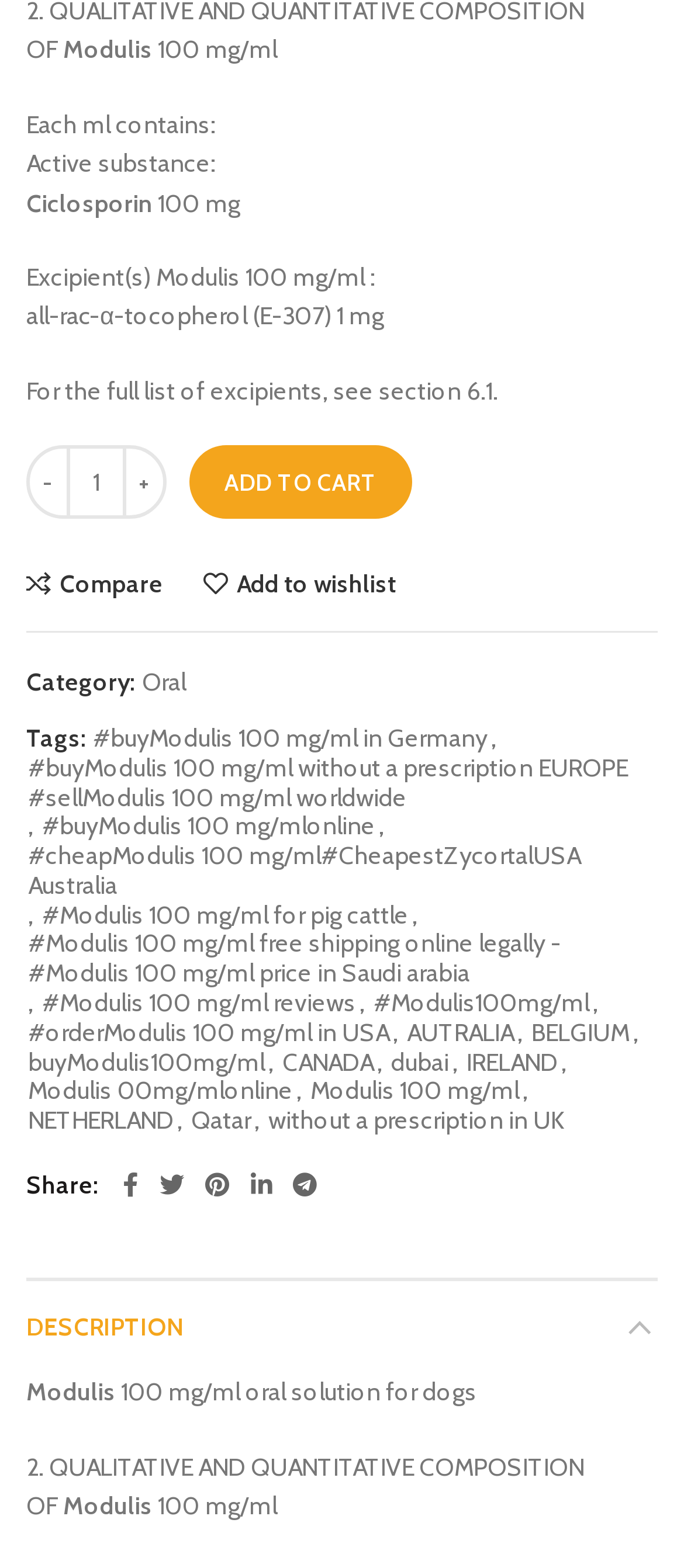Provide the bounding box coordinates of the HTML element described as: "Compare". The bounding box coordinates should be four float numbers between 0 and 1, i.e., [left, top, right, bottom].

[0.038, 0.365, 0.238, 0.38]